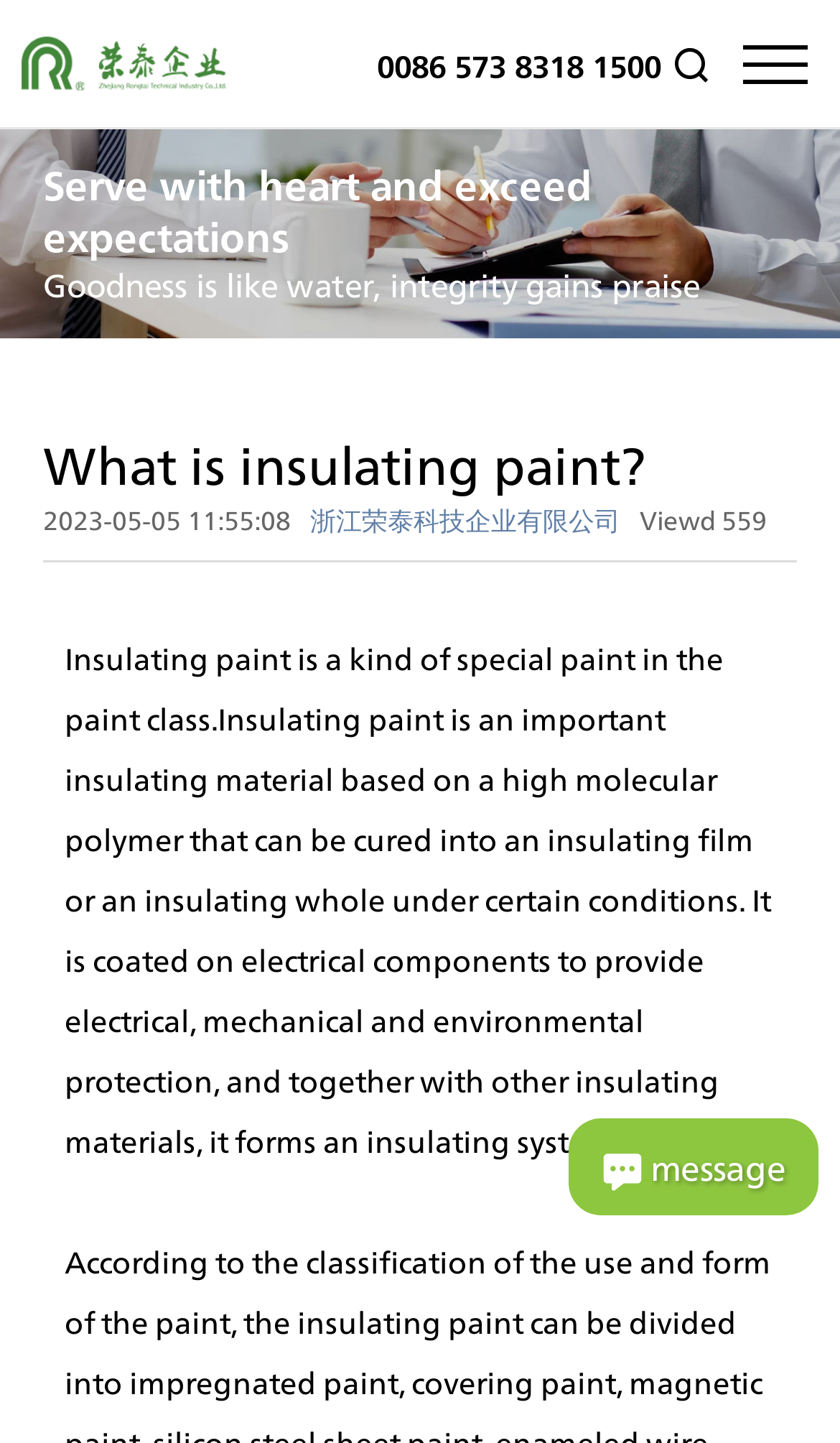Determine the bounding box of the UI component based on this description: "parent_node: message title="Contact us"". The bounding box coordinates should be four float values between 0 and 1, i.e., [left, top, right, bottom].

[0.677, 0.775, 0.974, 0.842]